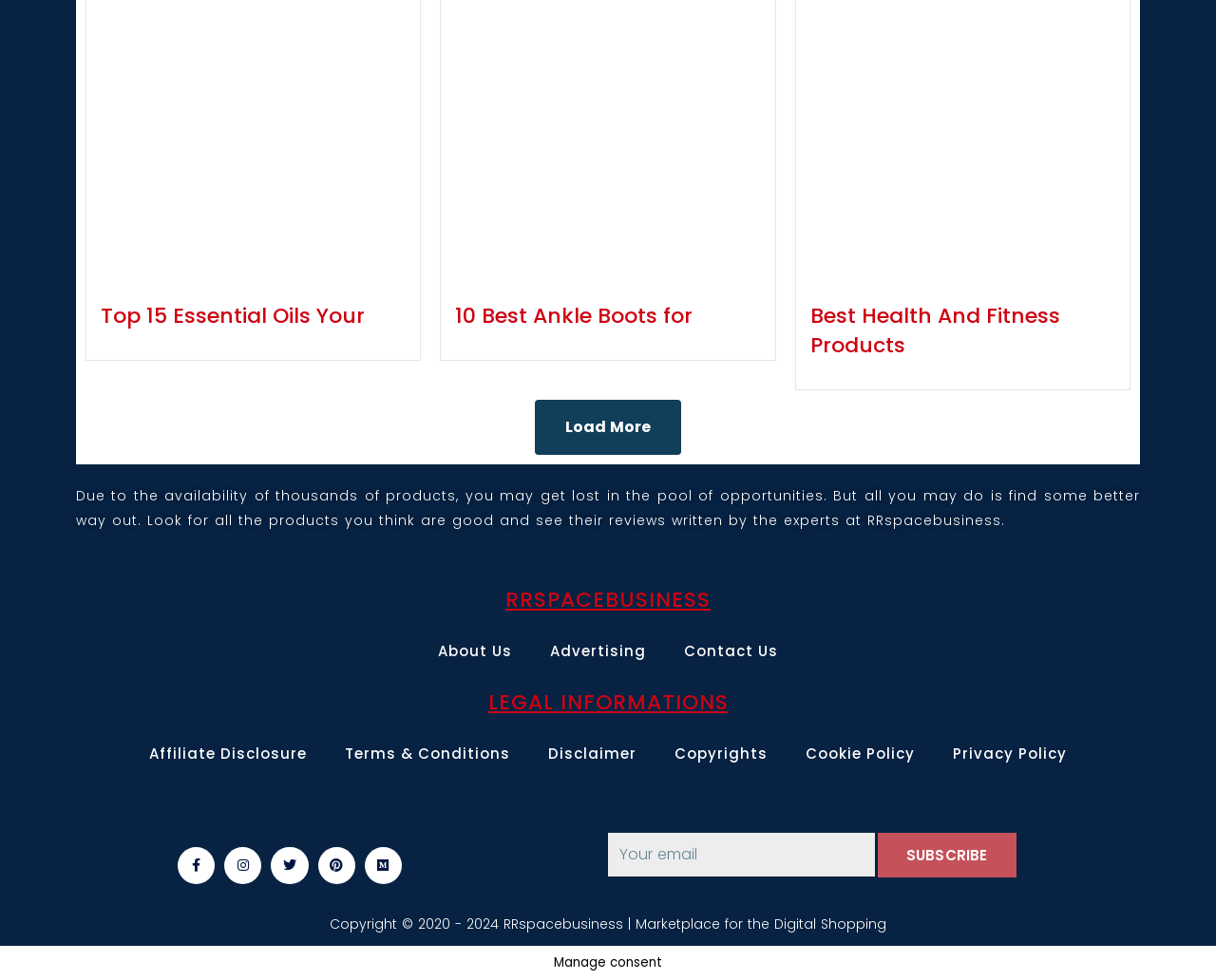Provide the bounding box coordinates for the UI element described in this sentence: "Contact Us". The coordinates should be four float values between 0 and 1, i.e., [left, top, right, bottom].

[0.547, 0.642, 0.655, 0.687]